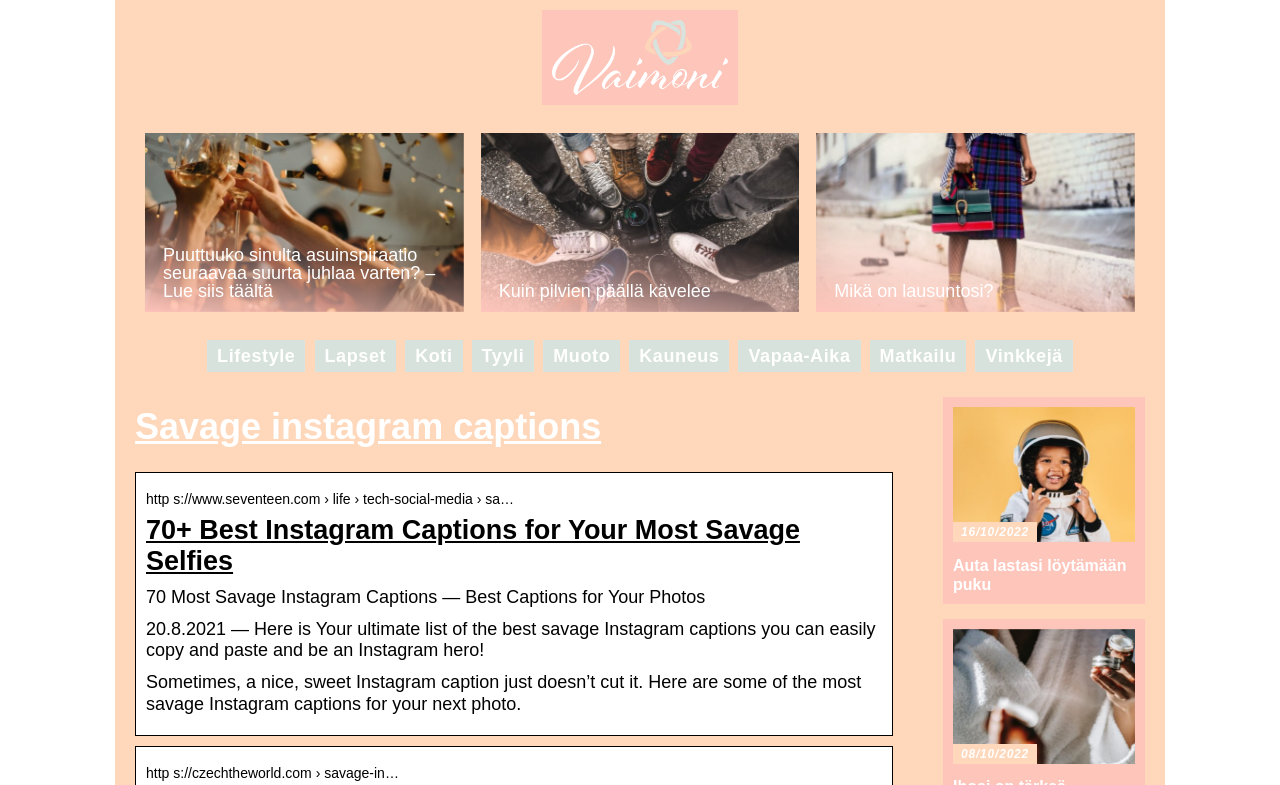How many categories are listed on the webpage?
Provide a detailed and well-explained answer to the question.

The webpage lists 11 categories, including Lifestyle, Lapset, Koti, Tyyli, Muoto, Kauneus, Vapaa-Aika, Matkailu, Vinkkejä, and others, as indicated by the links with descriptive text.